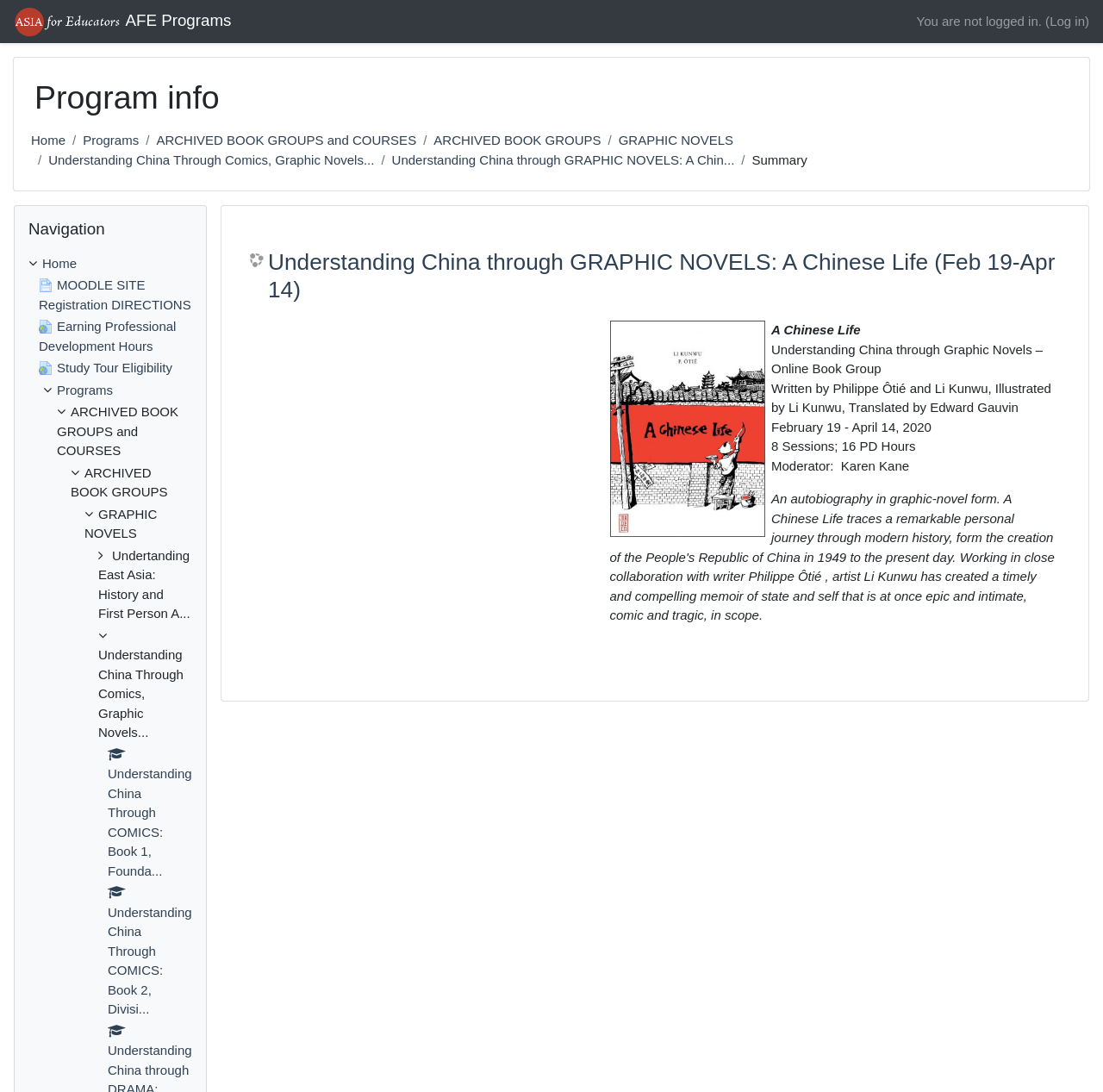Predict the bounding box for the UI component with the following description: "Study Tour Eligibility".

[0.035, 0.33, 0.156, 0.343]